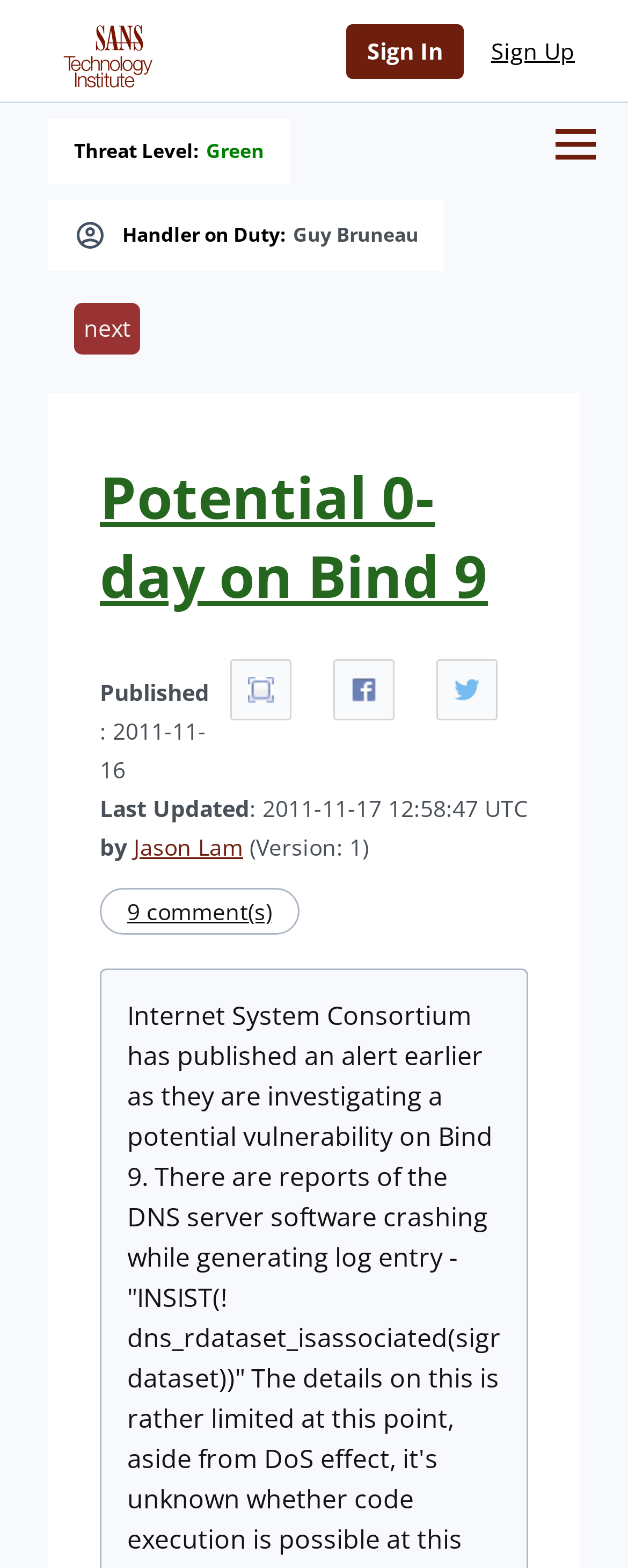How many comments are there on this diary entry?
Give a one-word or short phrase answer based on the image.

9